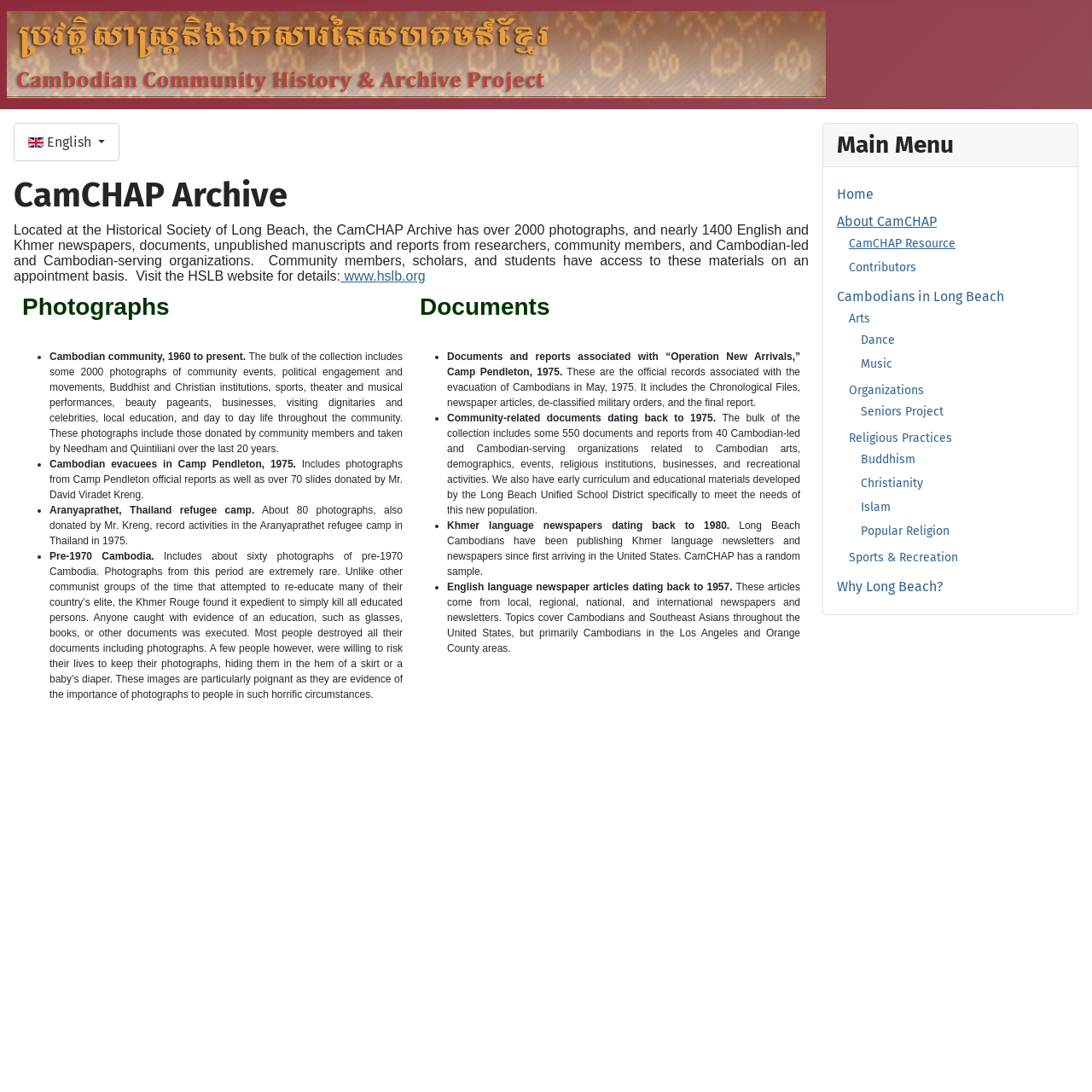Can you find the bounding box coordinates for the element to click on to achieve the instruction: "Explore Home"?

[0.766, 0.17, 0.8, 0.185]